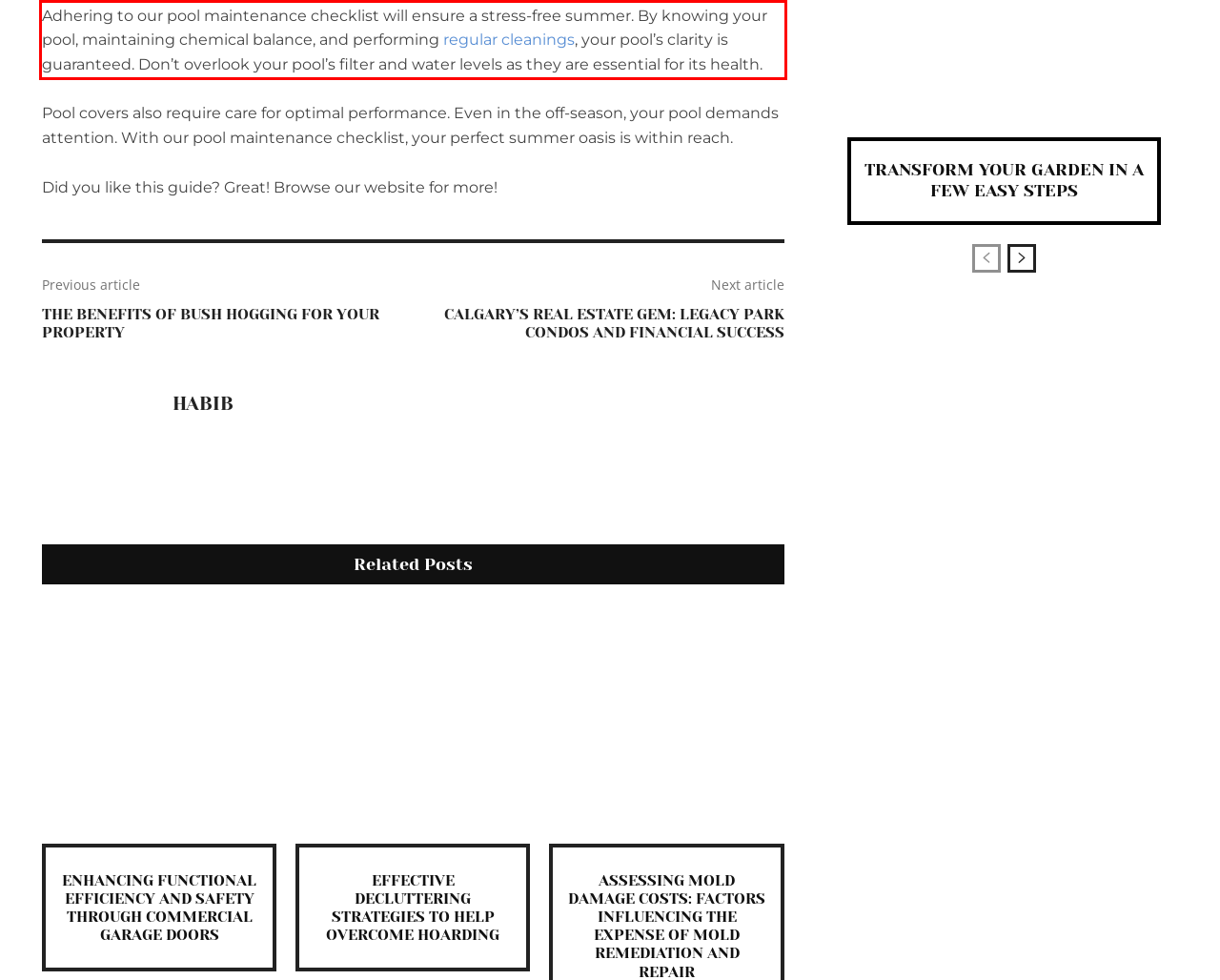Please extract the text content within the red bounding box on the webpage screenshot using OCR.

Adhering to our pool maintenance checklist will ensure a stress-free summer. By knowing your pool, maintaining chemical balance, and performing regular cleanings, your pool’s clarity is guaranteed. Don’t overlook your pool’s filter and water levels as they are essential for its health.